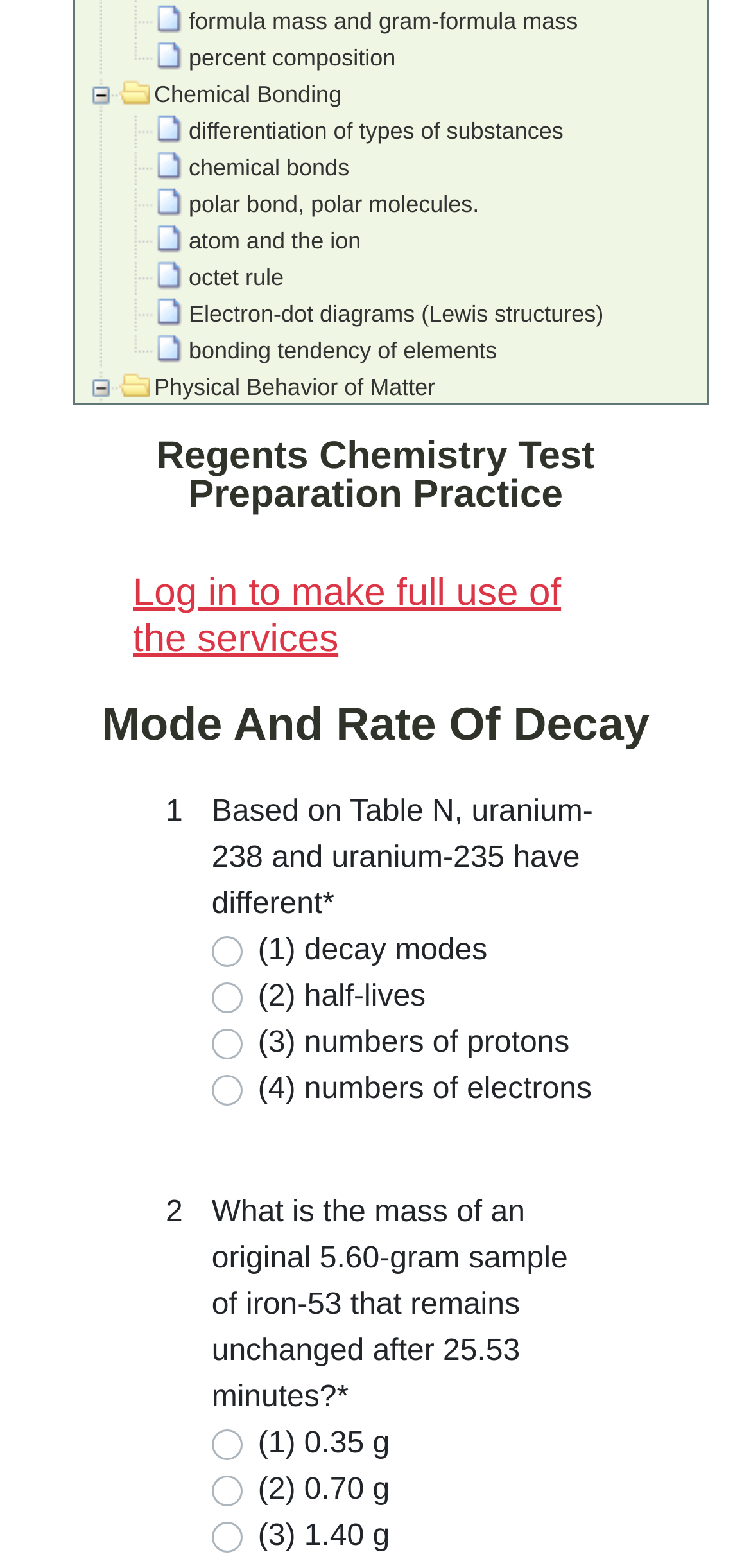Find the bounding box of the web element that fits this description: "Oxidation numbers (states)".

[0.159, 0.958, 0.928, 0.982]